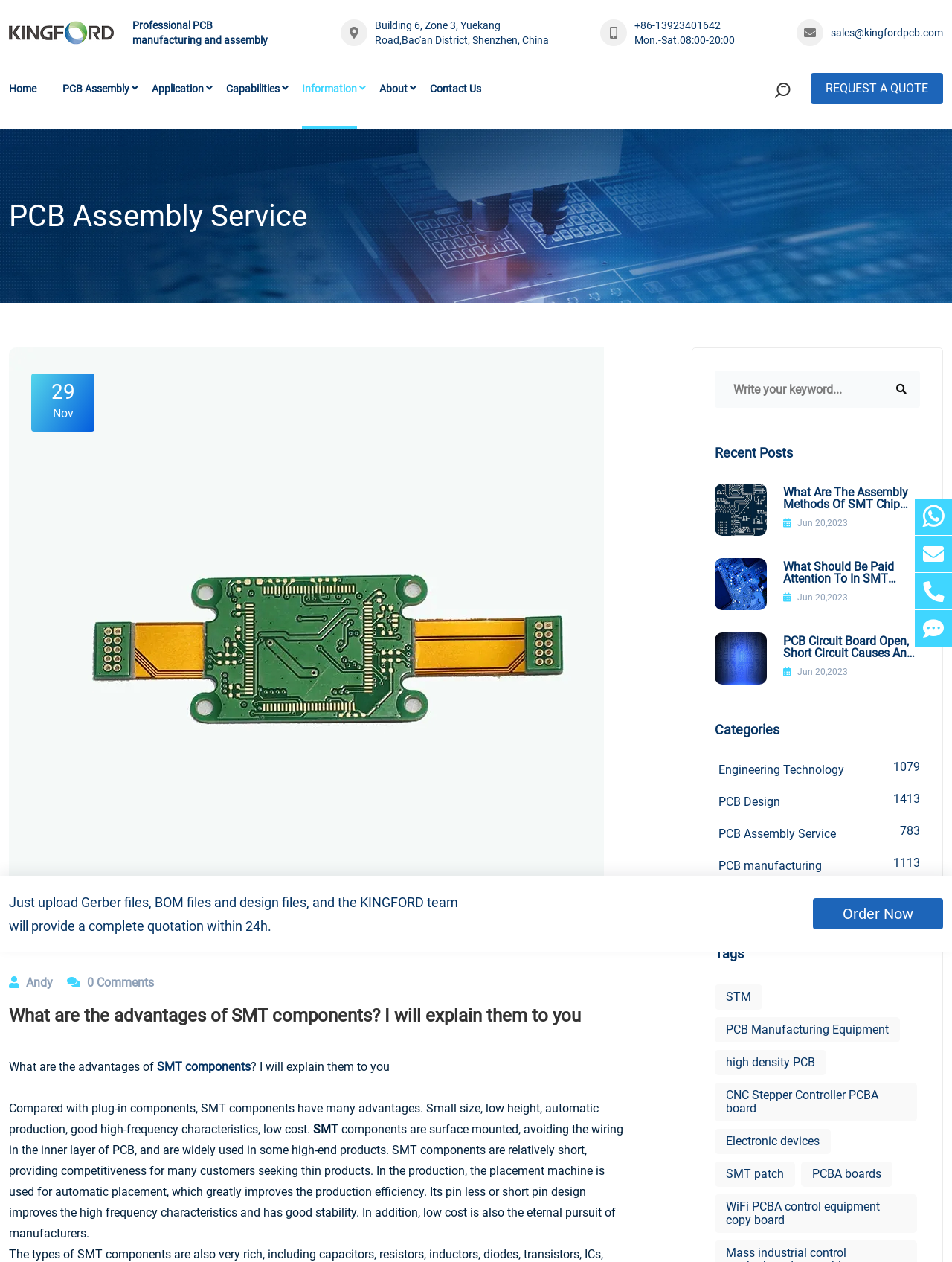What is the purpose of the textbox at the top right corner?
Relying on the image, give a concise answer in one word or a brief phrase.

Search